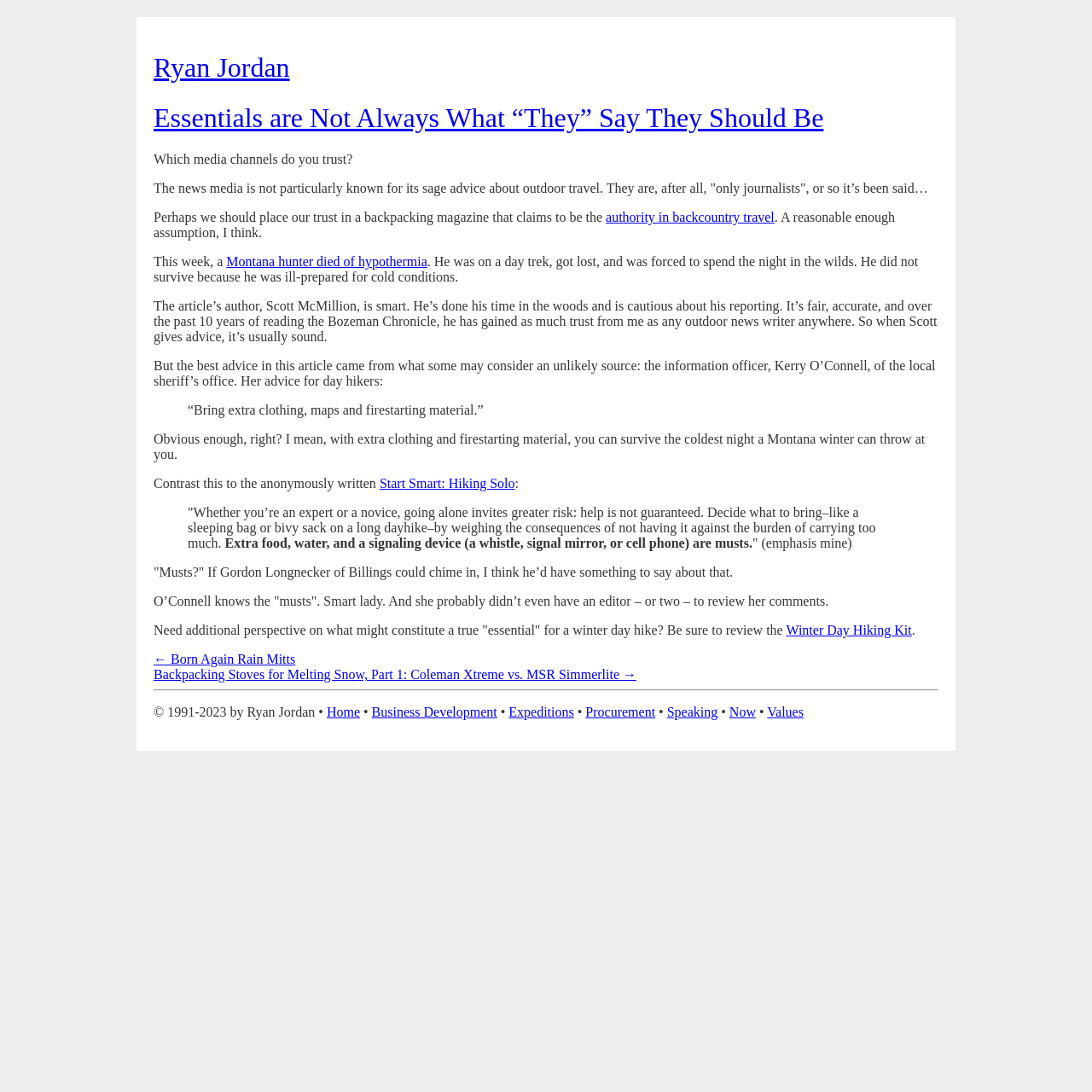What is the advice given by Kerry O’Connell?
Offer a detailed and full explanation in response to the question.

Kerry O’Connell, the information officer of the local sheriff’s office, advises day hikers to 'Bring extra clothing, maps and firestarting material', as quoted in the blockquote section of the article.